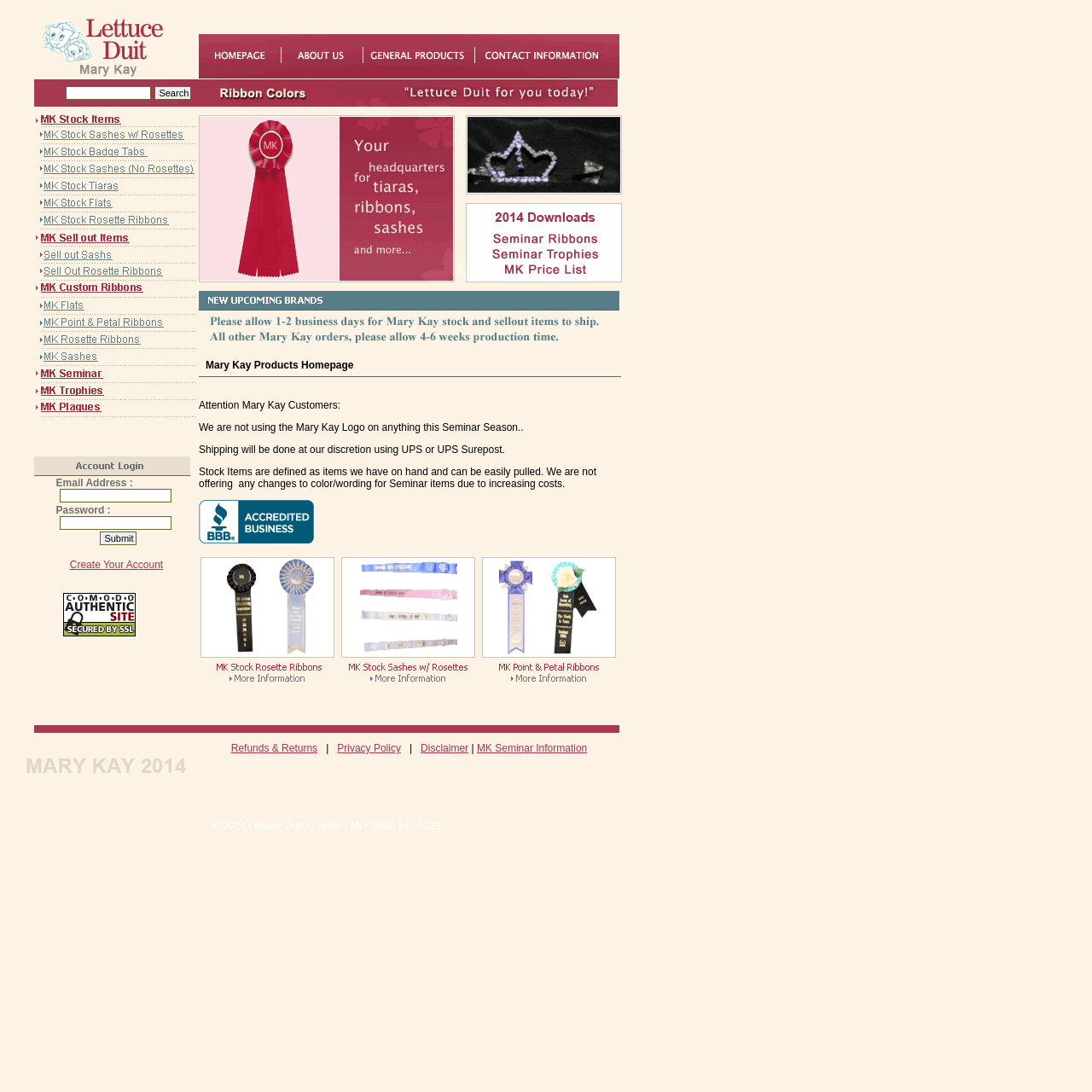What is the purpose of the 'Submit' button?
Please elaborate on the answer to the question with detailed information.

The 'Submit' button is located in a layout table cell, and it is accompanied by textboxes and other buttons. This suggests that the button is used to submit user input, such as login or registration information, to the server. The presence of the button implies that the user can submit their input to complete the login or registration process.